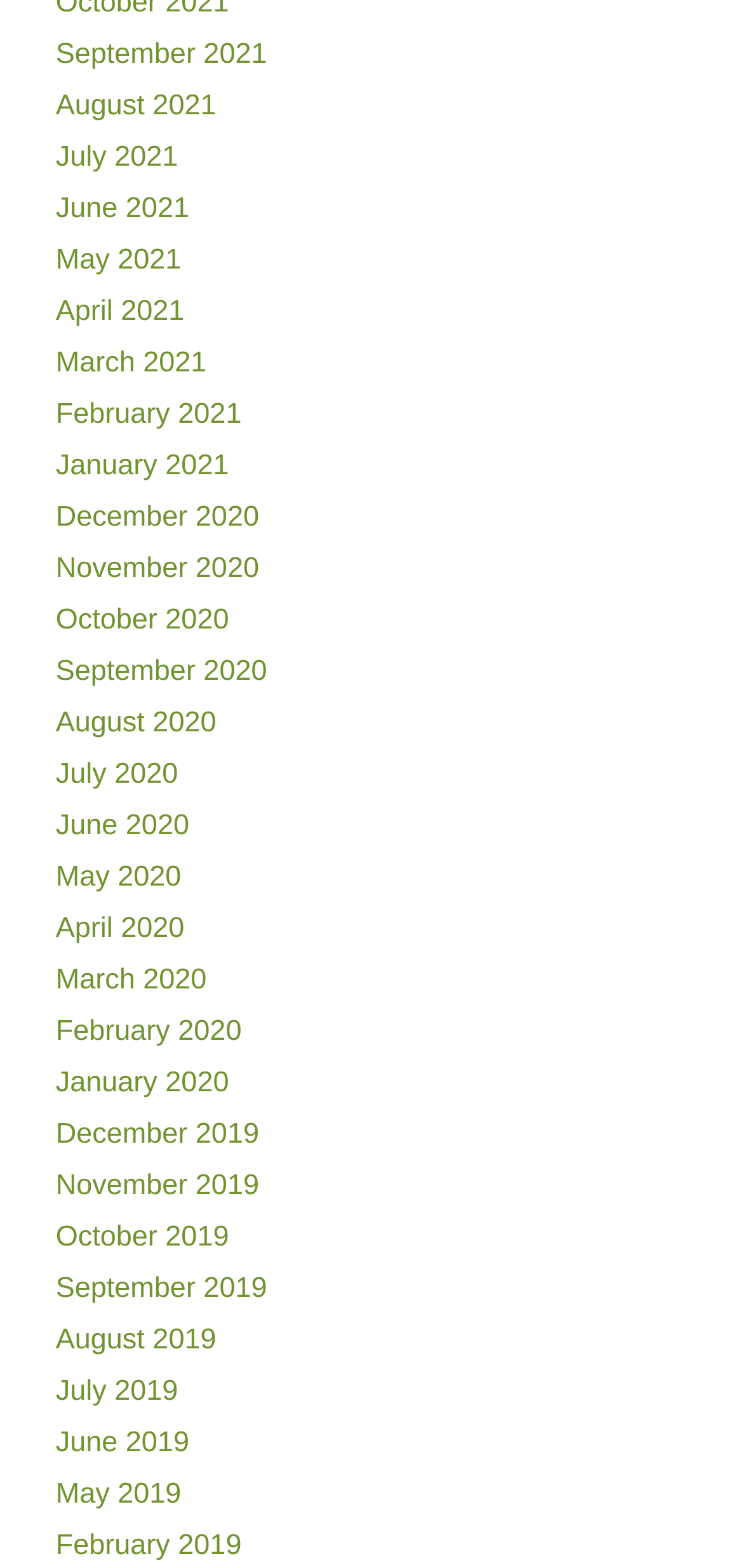Are there any months listed from 2018? Observe the screenshot and provide a one-word or short phrase answer.

No